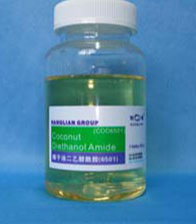Using the information in the image, could you please answer the following question in detail:
What is the abbreviation of Coconut Diethanol Amide?

The label on the bottle prominently displays the abbreviation 'COD 6501' for Coconut Diethanol Amide, which is mentioned in the caption.